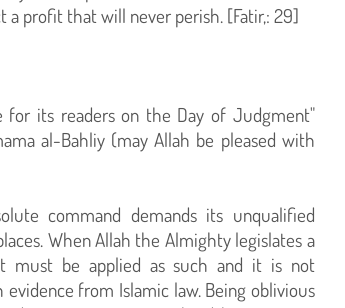What is the source of the teachings and principles in Islam?
Using the visual information, reply with a single word or short phrase.

Qur'an and Sunnah